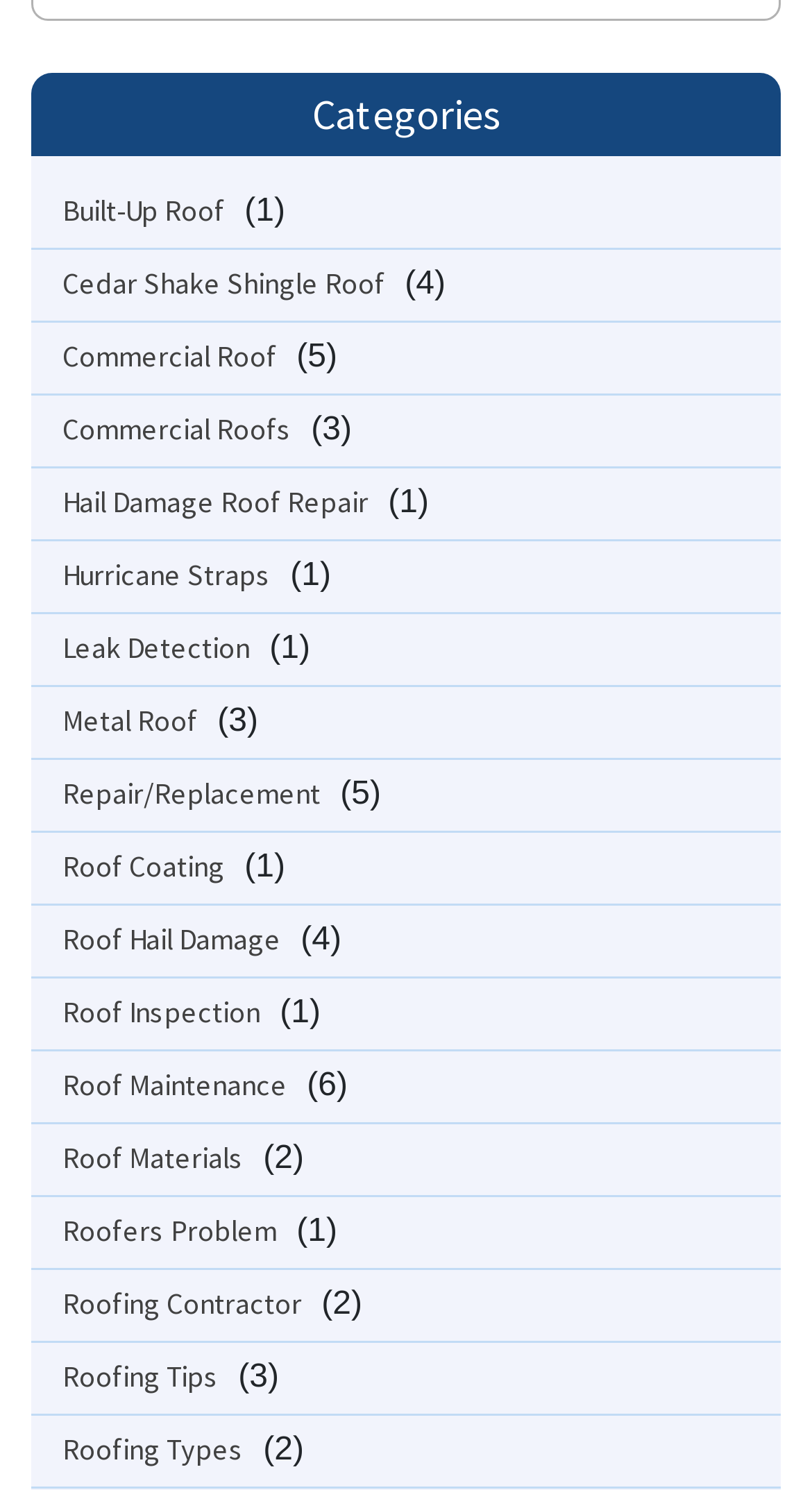How many times does the number '1' appear on the page?
Answer the question in as much detail as possible.

By searching for the StaticText elements with the text '(1)', we can see that the number '1' appears four times on the page, each associated with a different link.